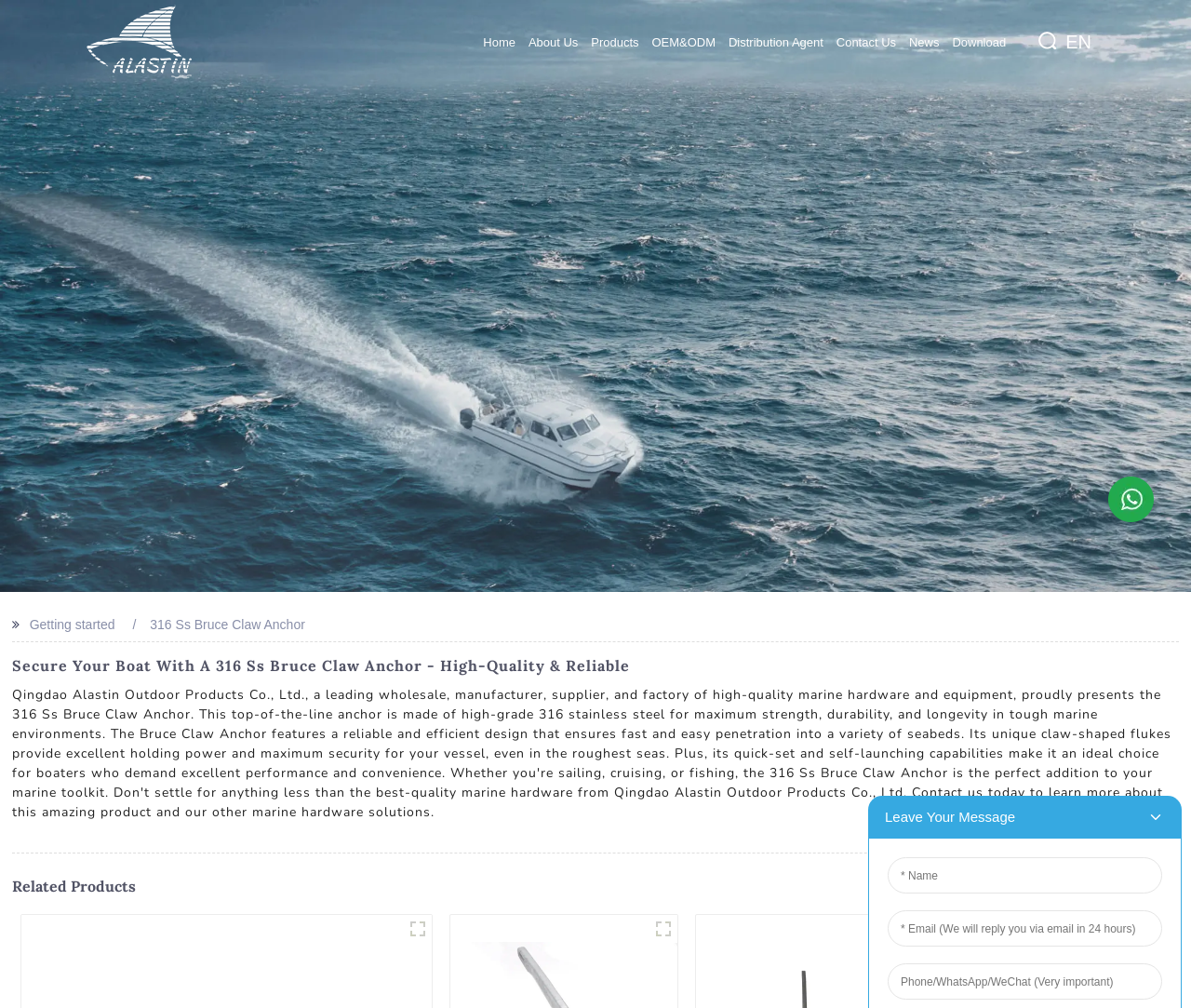Locate the UI element that matches the description 316 Ss Bruce Claw Anchor in the webpage screenshot. Return the bounding box coordinates in the format (top-left x, top-left y, bottom-right x, bottom-right y), with values ranging from 0 to 1.

[0.126, 0.612, 0.256, 0.627]